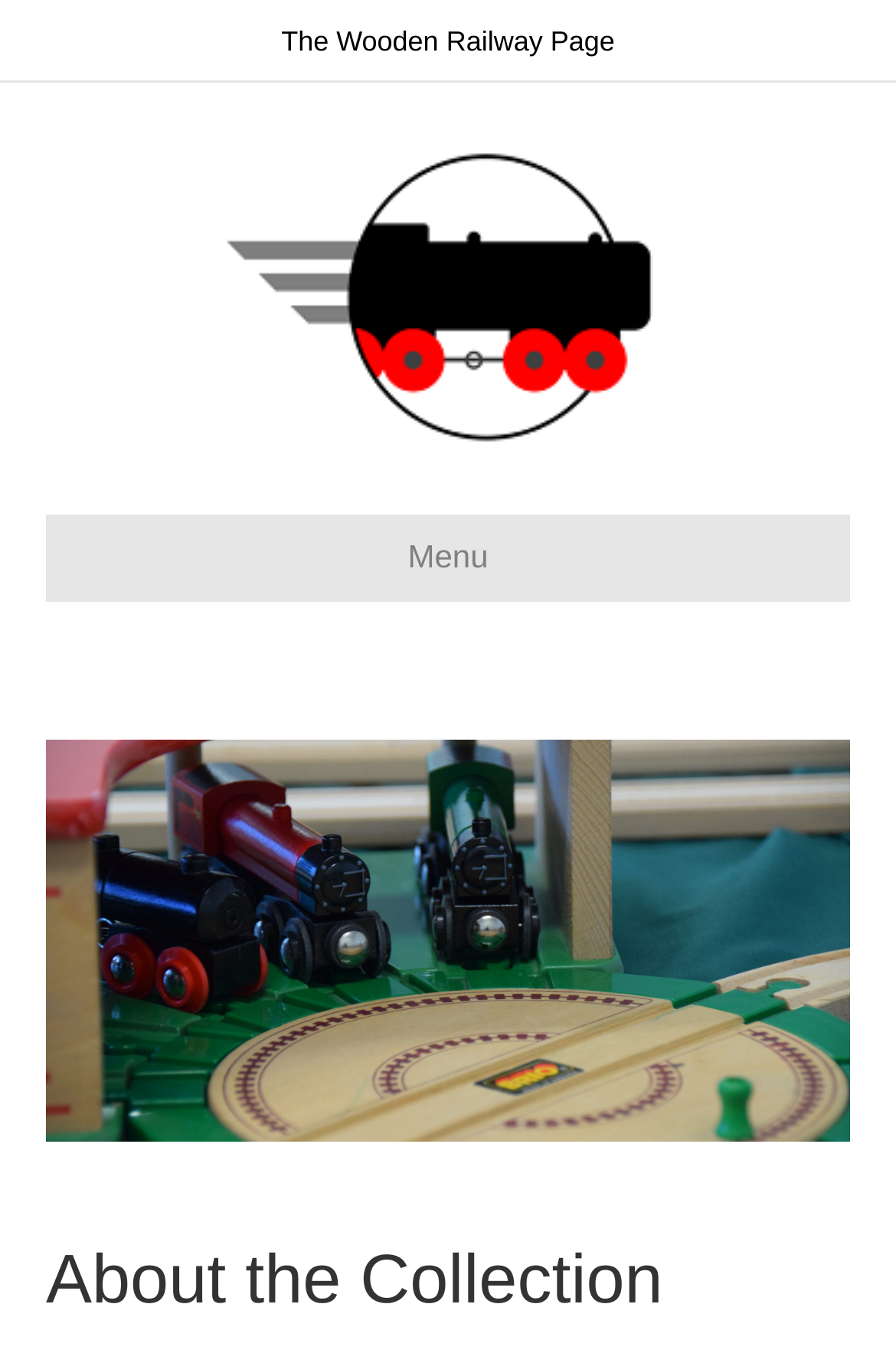Determine the bounding box coordinates of the UI element described by: "Menu".

[0.051, 0.38, 0.949, 0.444]